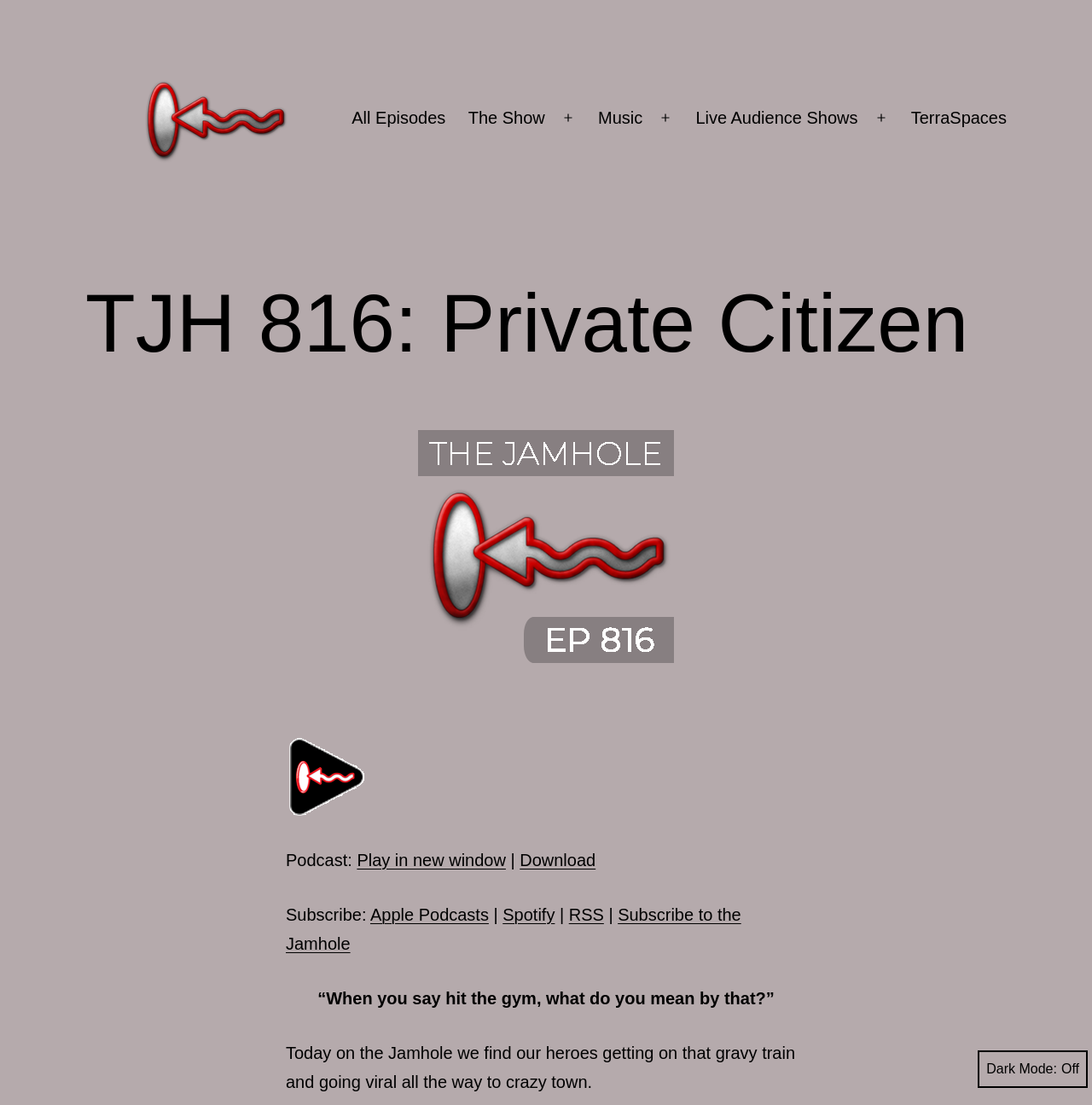Specify the bounding box coordinates of the area to click in order to execute this command: 'Play the podcast'. The coordinates should consist of four float numbers ranging from 0 to 1, and should be formatted as [left, top, right, bottom].

[0.262, 0.693, 0.34, 0.71]